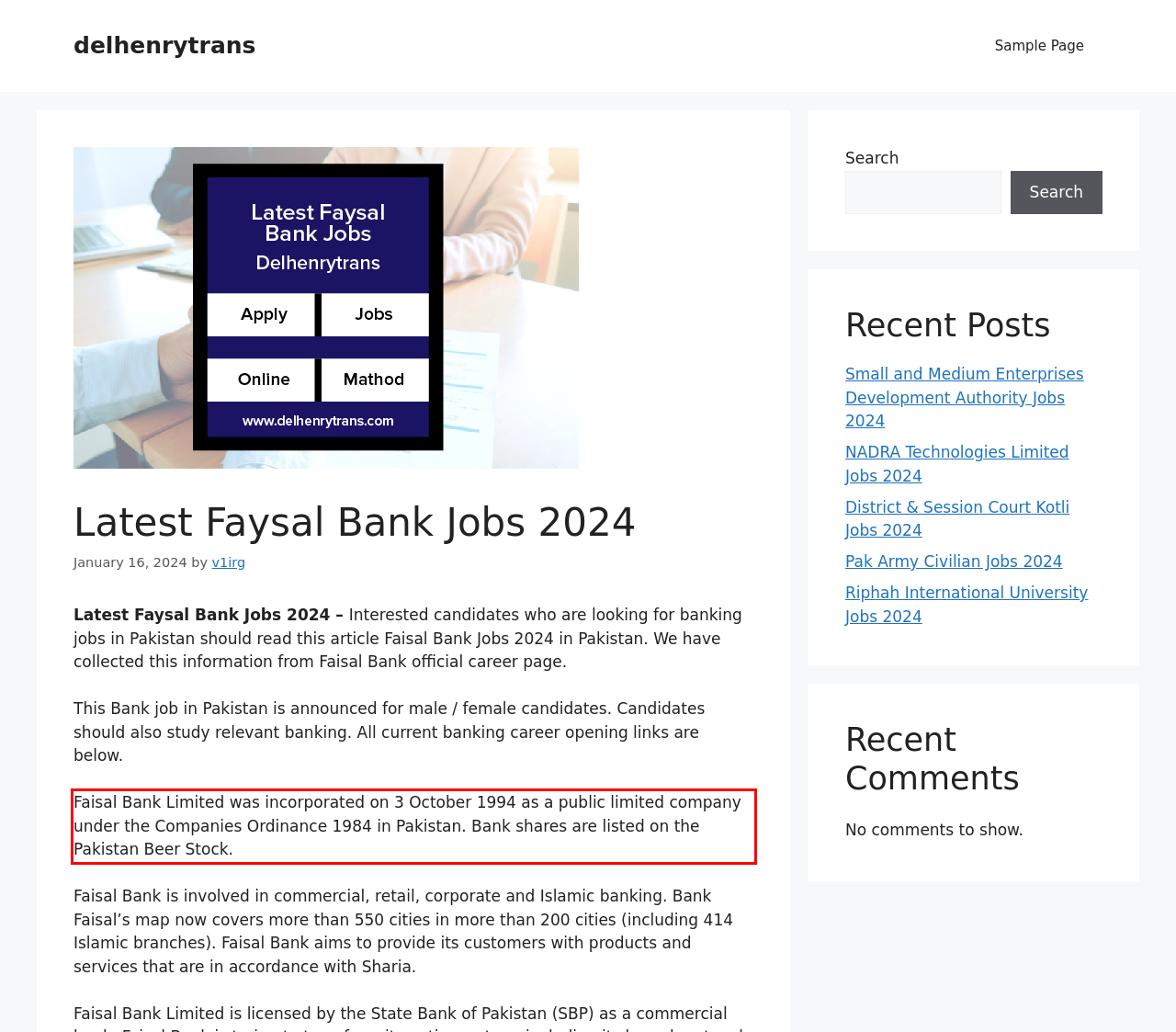Inspect the webpage screenshot that has a red bounding box and use OCR technology to read and display the text inside the red bounding box.

Faisal Bank Limited was incorporated on 3 October 1994 as a public limited company under the Companies Ordinance 1984 in Pakistan. Bank shares are listed on the Pakistan Beer Stock.